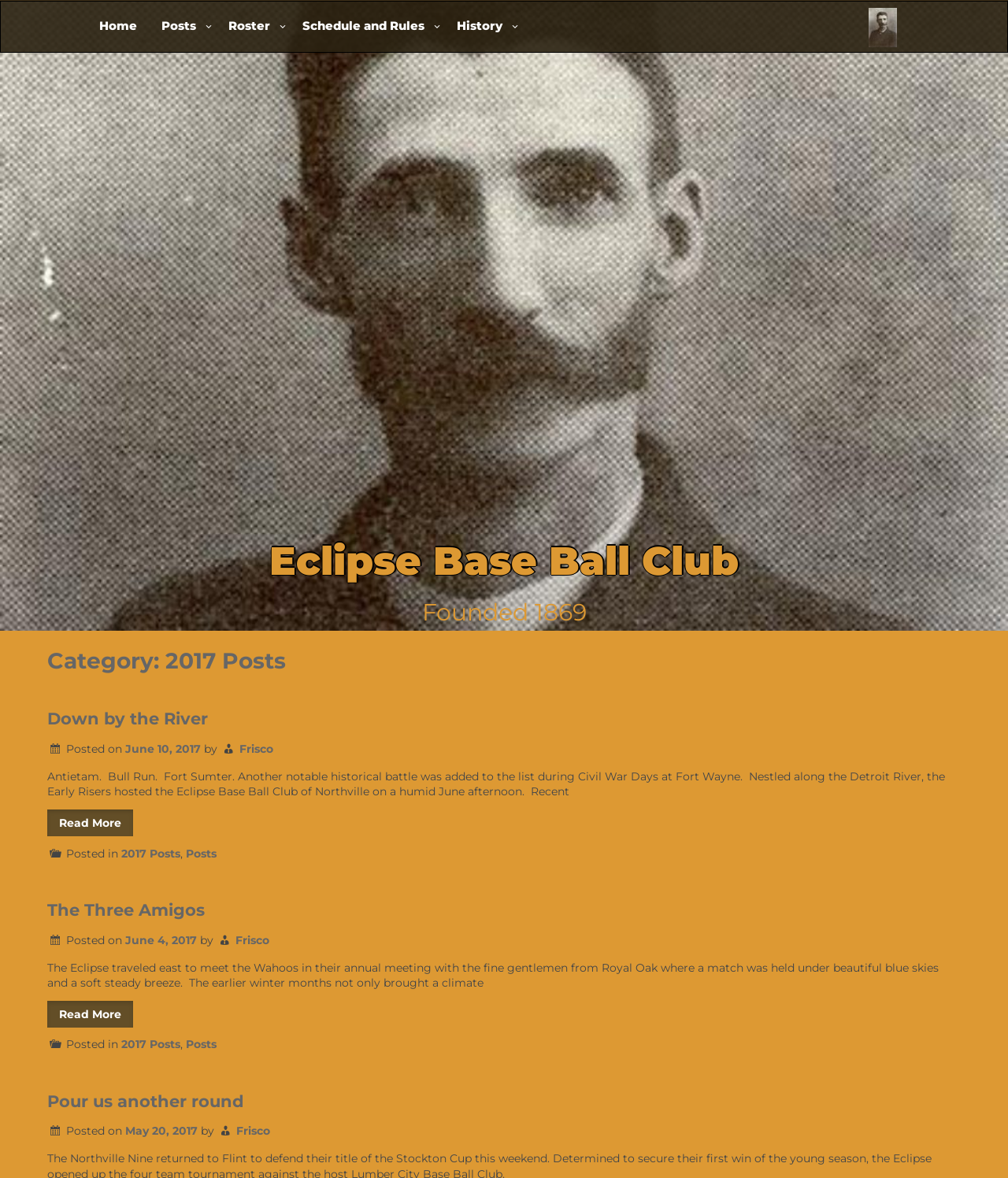Determine the bounding box coordinates of the UI element described by: "Schedule and Rules".

[0.288, 0.001, 0.441, 0.044]